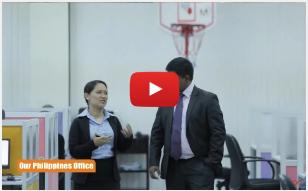What type of environment is depicted in the image?
Based on the image, answer the question with as much detail as possible.

The image showcases a vibrant office environment with modern office furnishings and a playful element, a basketball hoop, which suggests a relaxed and engaging workplace culture that aims to balance productivity with a friendly atmosphere.